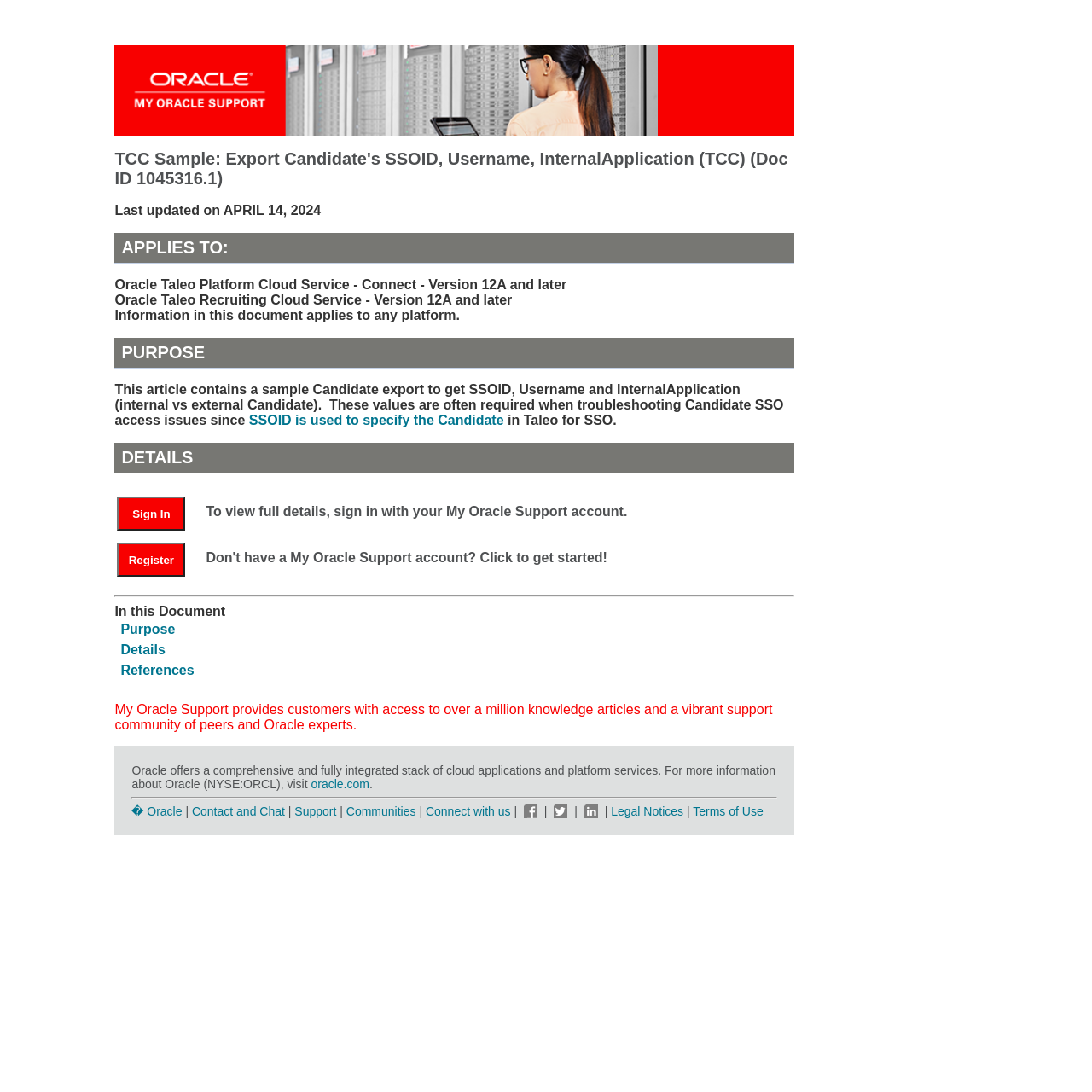Give a one-word or phrase response to the following question: What is the company mentioned in the footer?

Oracle